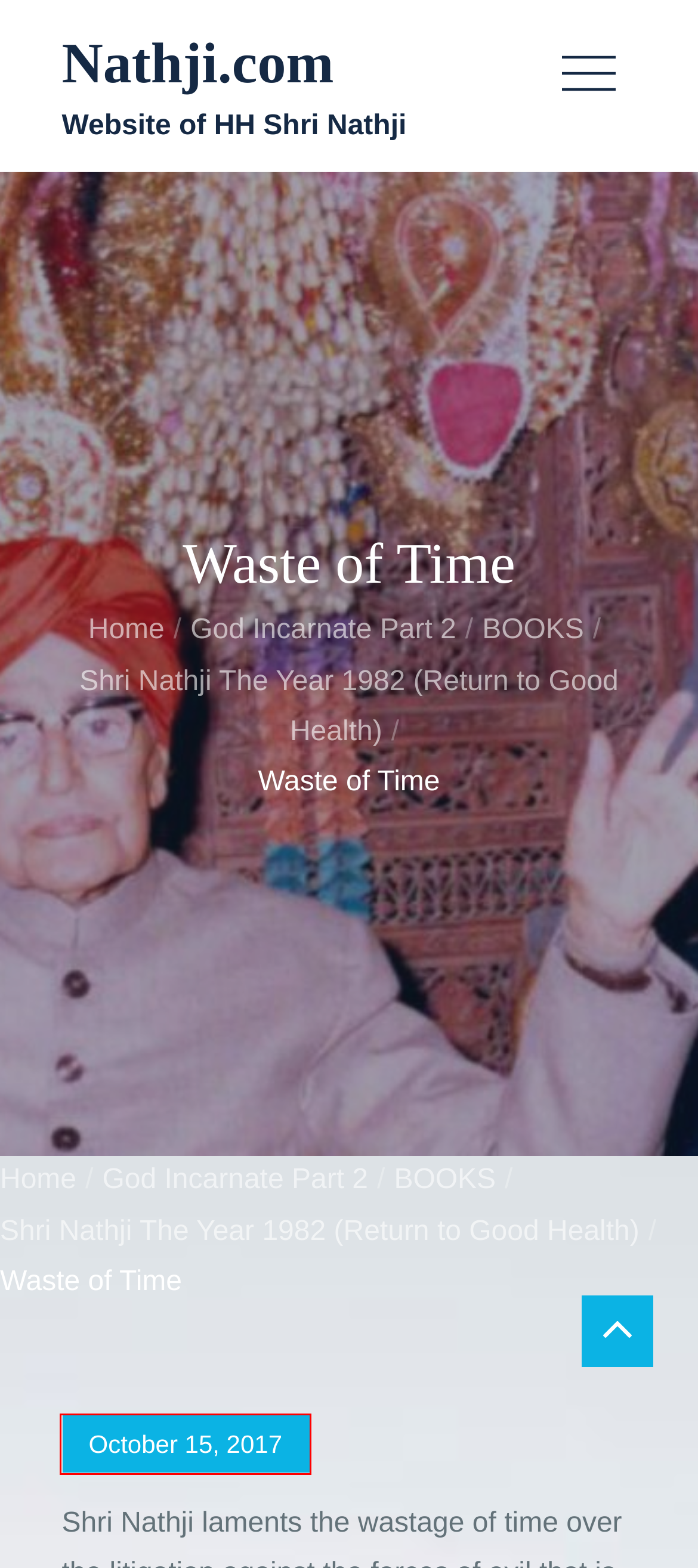A screenshot of a webpage is provided, featuring a red bounding box around a specific UI element. Identify the webpage description that most accurately reflects the new webpage after interacting with the selected element. Here are the candidates:
A. January 2010 – Nathji.com
B. God Incarnate Part 2 – Nathji.com
C. Shri Nathji The Year 1982 (Return to Good Health) – Nathji.com
D. BOOKS – Nathji.com
E. Nathji.com
F. March 2010 – Nathji.com
G. May 2010 – Nathji.com
H. October 2017 – Nathji.com

H